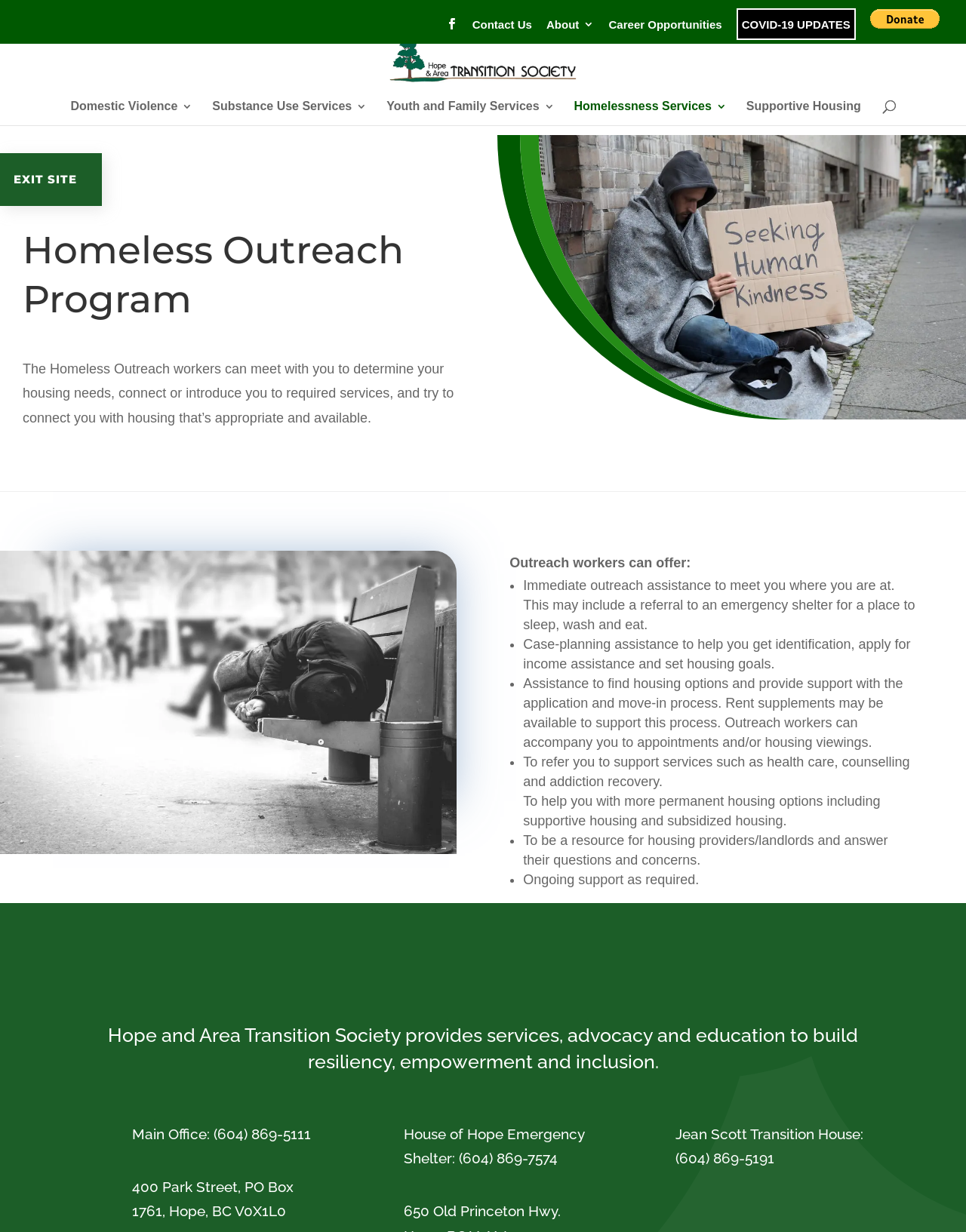Determine the bounding box coordinates for the clickable element required to fulfill the instruction: "Click Contact Us". Provide the coordinates as four float numbers between 0 and 1, i.e., [left, top, right, bottom].

[0.489, 0.015, 0.551, 0.031]